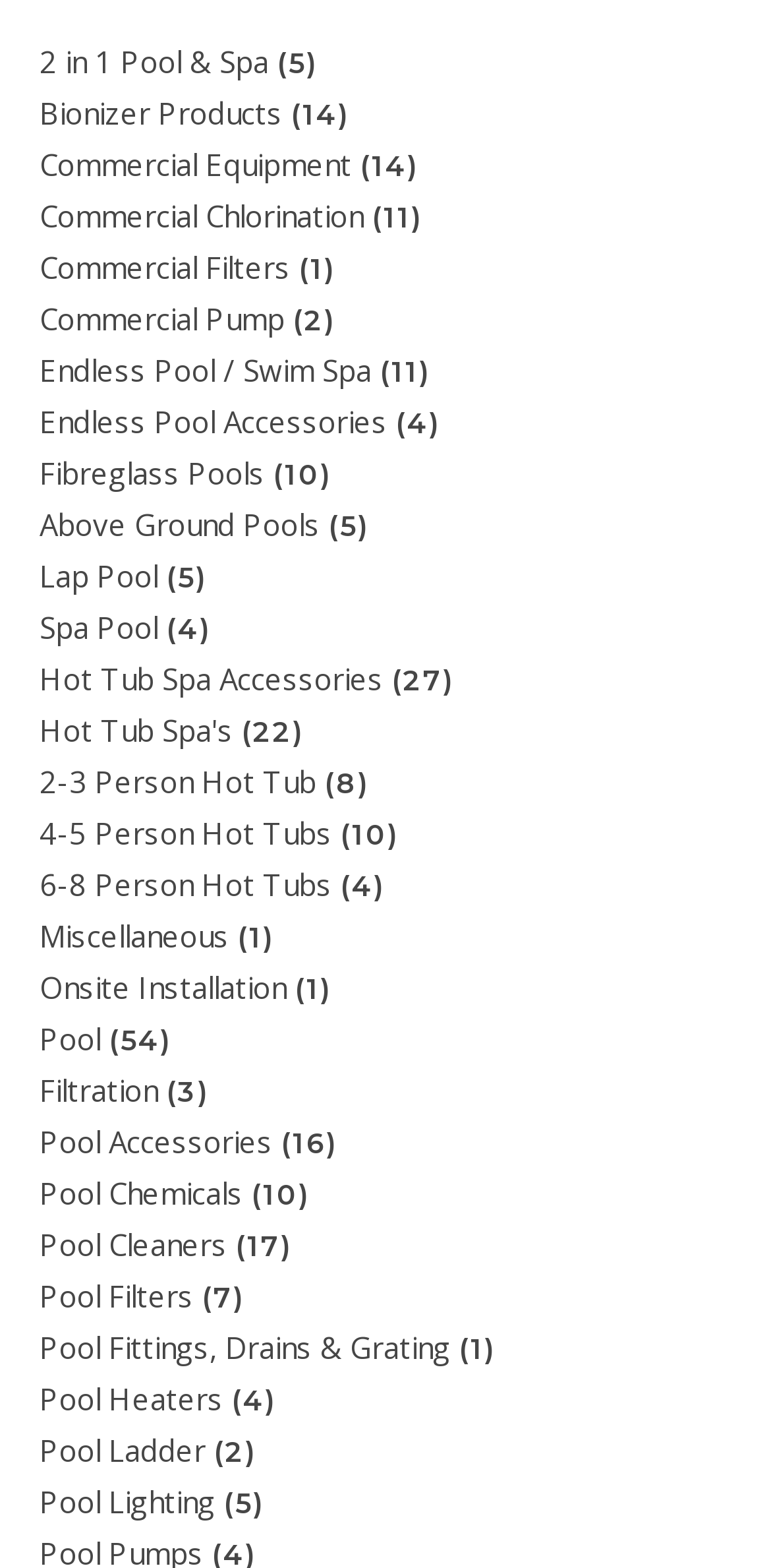Find the bounding box coordinates of the element to click in order to complete the given instruction: "Click on 2 in 1 Pool & Spa."

[0.051, 0.027, 0.349, 0.052]